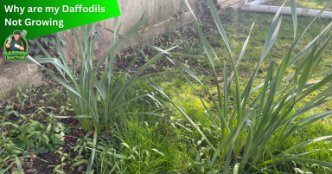Explain what is happening in the image with elaborate details.

The image depicts a garden scene featuring two clusters of daffodil plants with long green leaves, surrounded by a patch of grass. The vibrant green backdrop suggests a healthy environment, but the daffodils appear somewhat sparse or underdeveloped, raising the question posed in the image title: "Why are my Daffodils Not Growing?" This title is prominently displayed in a bright green banner at the top left, indicating a focus on gardening concerns. The setting appears well-lit, hinting at a possible spring or early summer day, which is typically ideal for daffodil growth. The image invites viewers to explore potential reasons for the daffodils' lack of growth, aligning with ongoing gardening discussions and tips aimed at enthusiasts facing similar issues in their own gardens.